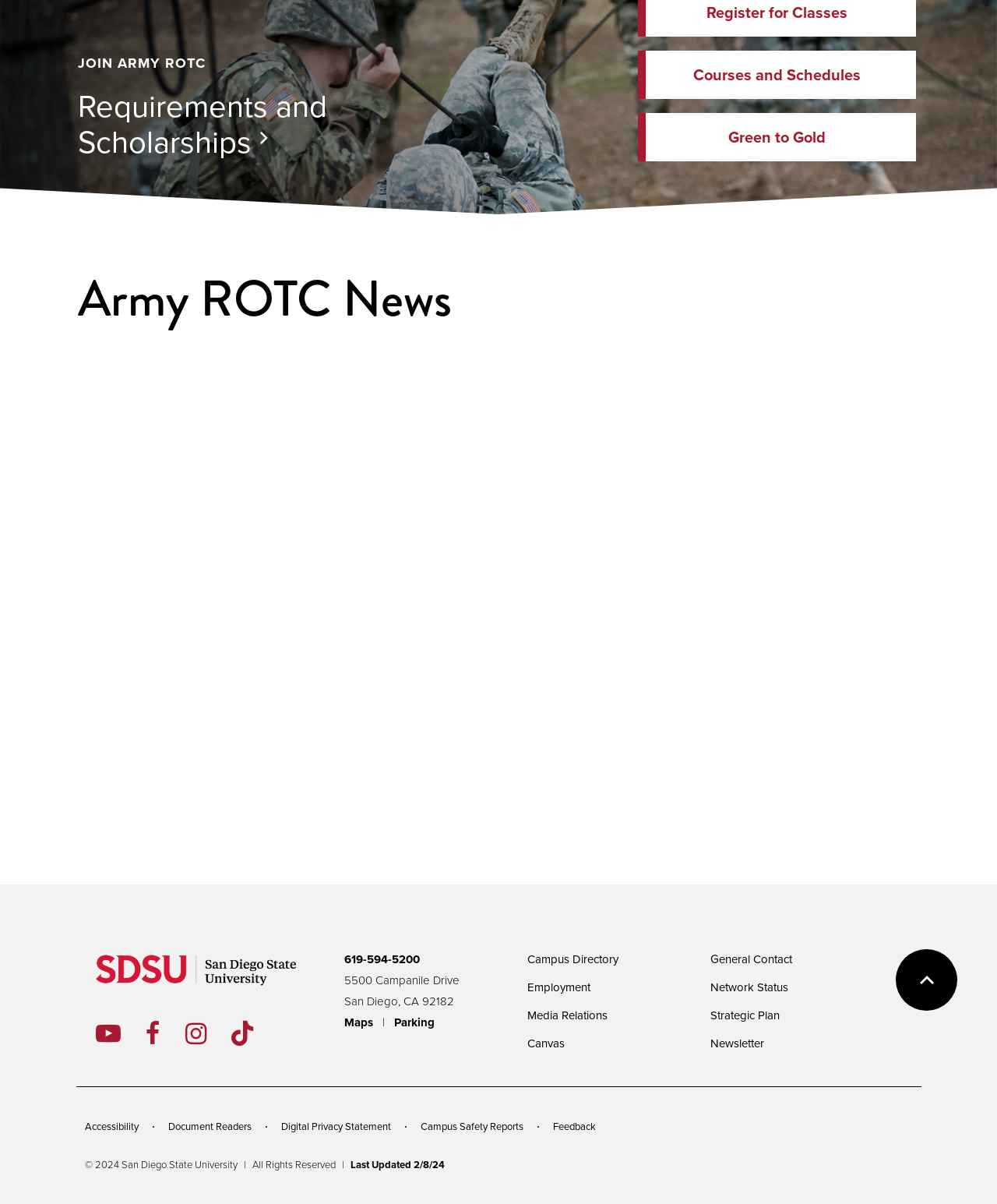Given the webpage screenshot, identify the bounding box of the UI element that matches this description: "Parking".

[0.395, 0.842, 0.436, 0.856]